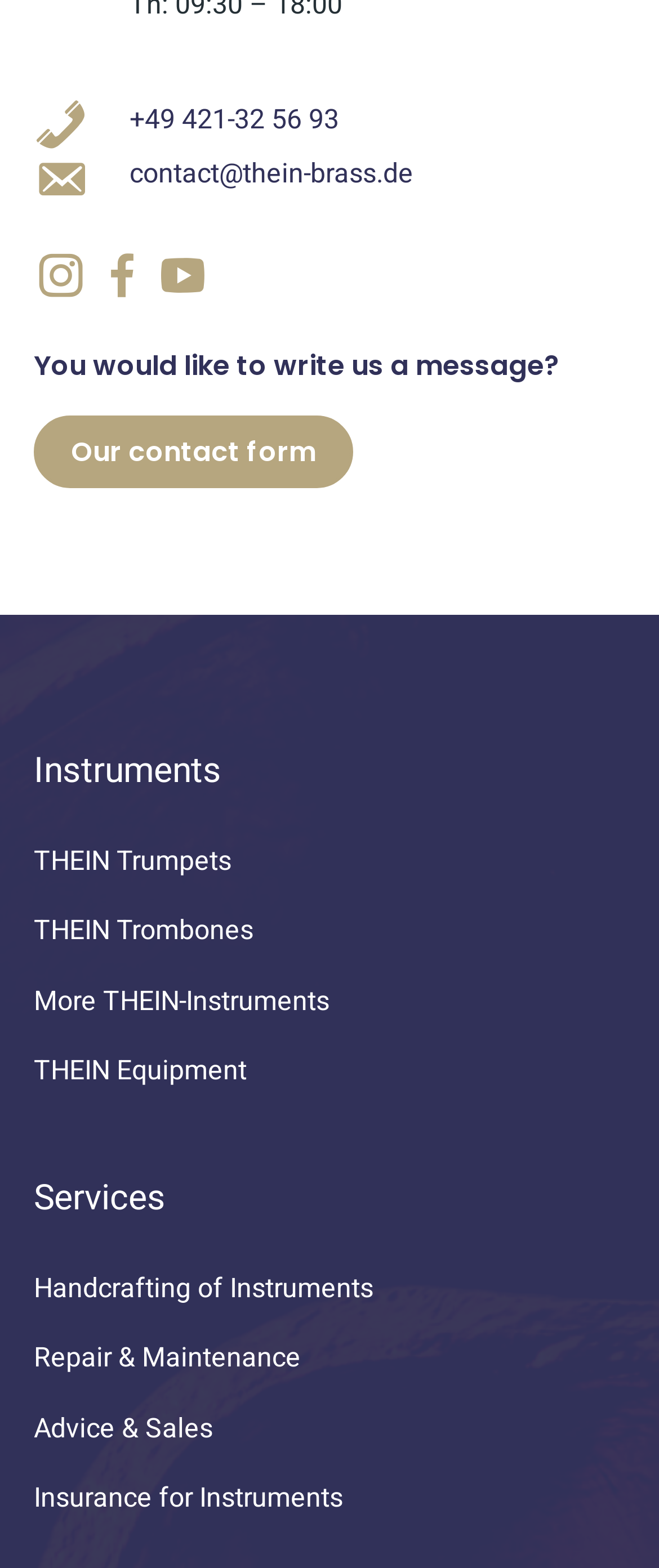Answer this question in one word or a short phrase: How many social media links are there?

3